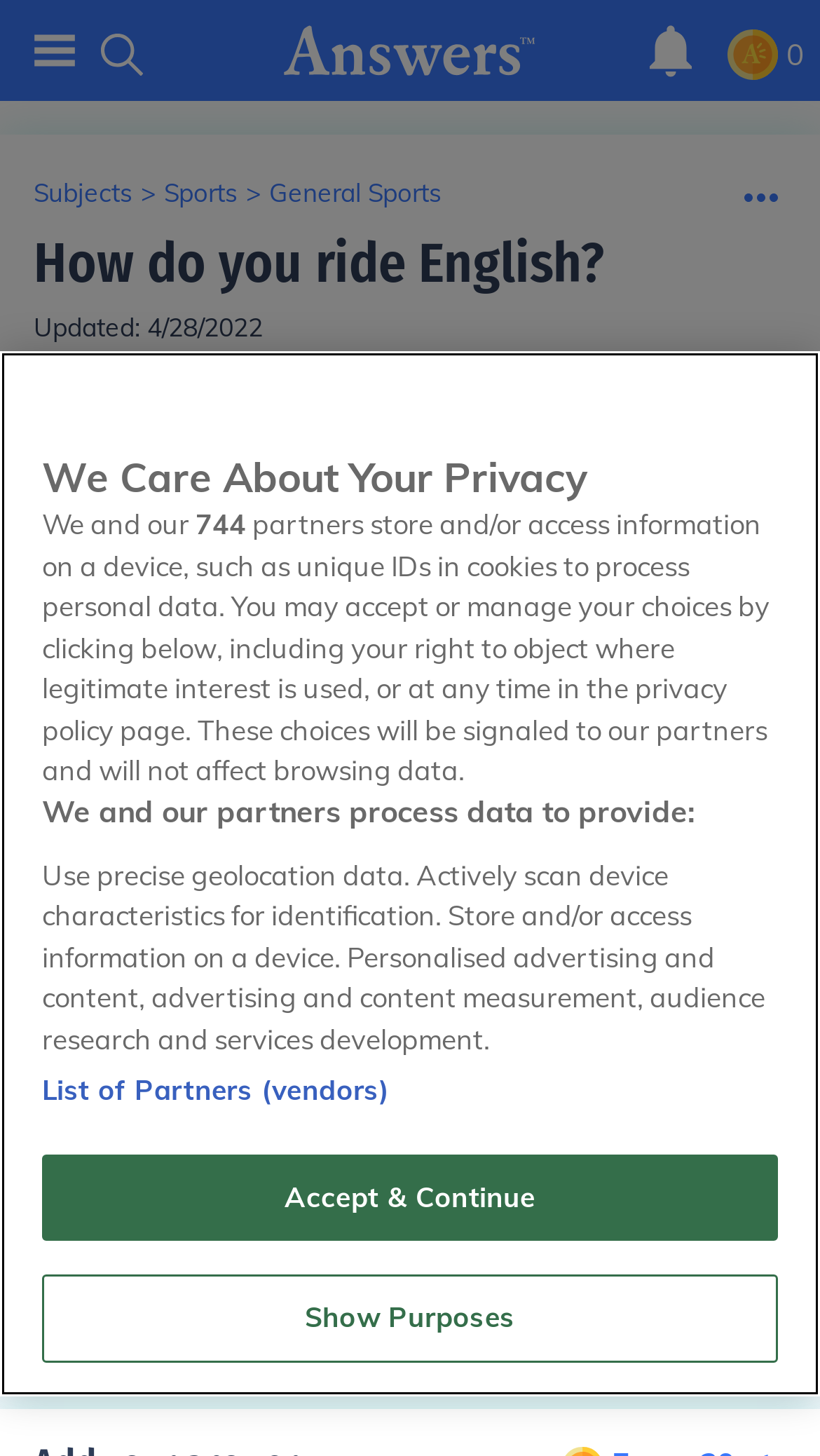What is the date of the answer?
Using the image, provide a detailed and thorough answer to the question.

The date of the answer is specified as '2011-09-12 21:15:40' next to the user avatar image.